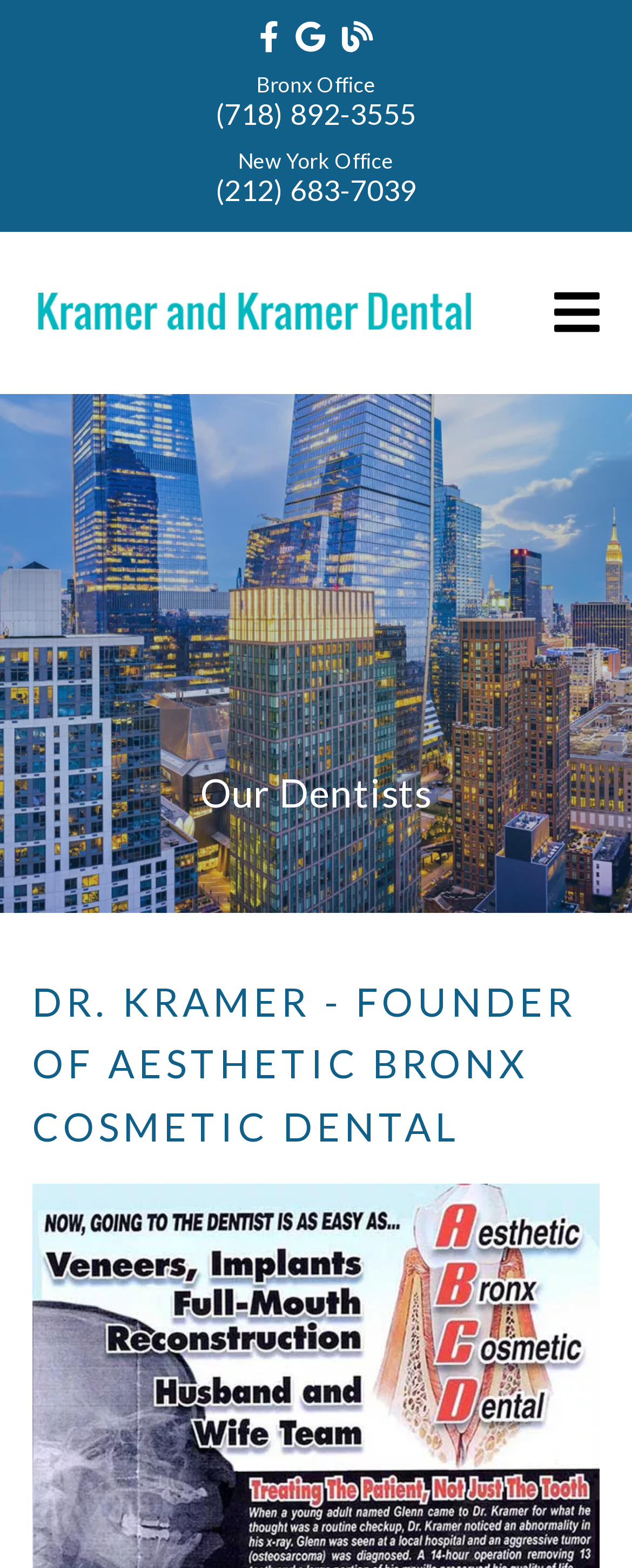What is the name of the dentist mentioned in the webpage?
Look at the screenshot and respond with a single word or phrase.

DR. KRAMER